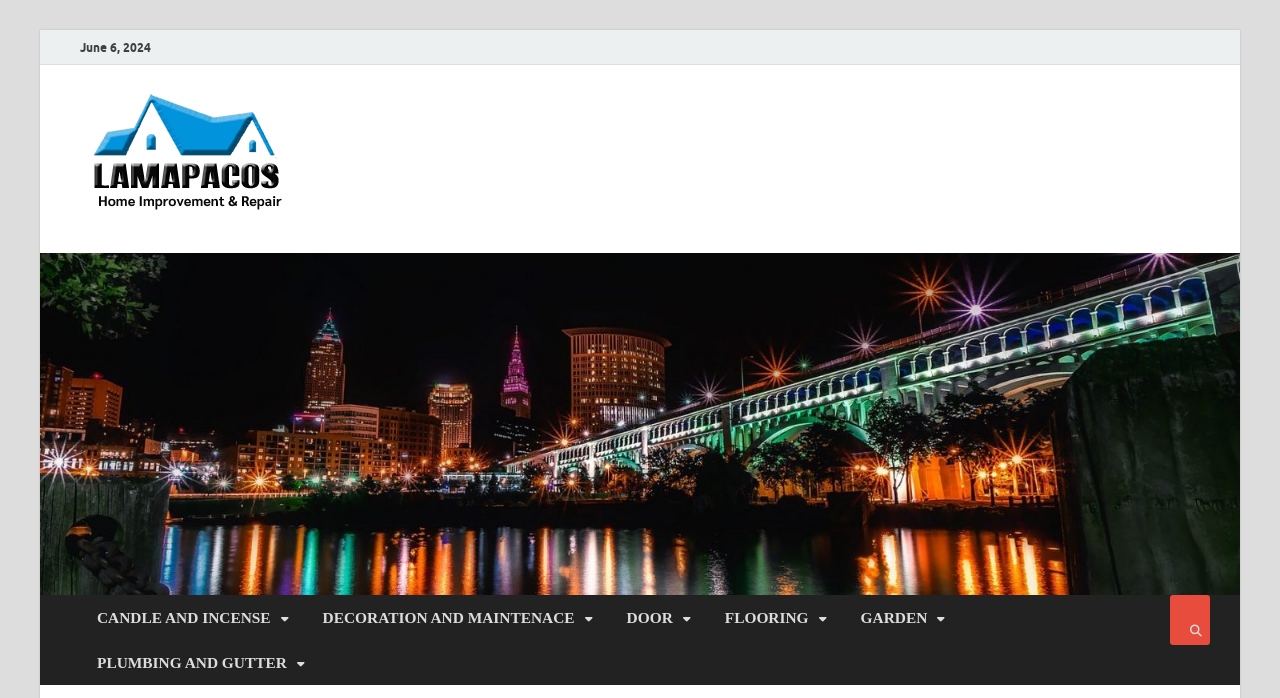Write a detailed summary of the webpage, including text, images, and layout.

The webpage appears to be a home improvement and repair website, with a focus on various categories of services. At the top left, there is a date displayed as "June 6, 2024". Below the date, there is a link to the website's homepage, "lamapacos.com", accompanied by a small image of the website's logo.

To the right of the date and logo, there is a section with the title "Home Improvement and Repair". Below this title, there are several links to different categories of services, including "CANDLE AND INCENSE", "DECORATION AND MAINTENACE", "DOOR", "FLOORING", "GARDEN", and "PLUMBING AND GUTTER". These links are arranged horizontally and take up most of the width of the page.

At the bottom right corner of the page, there is a button with a search icon.